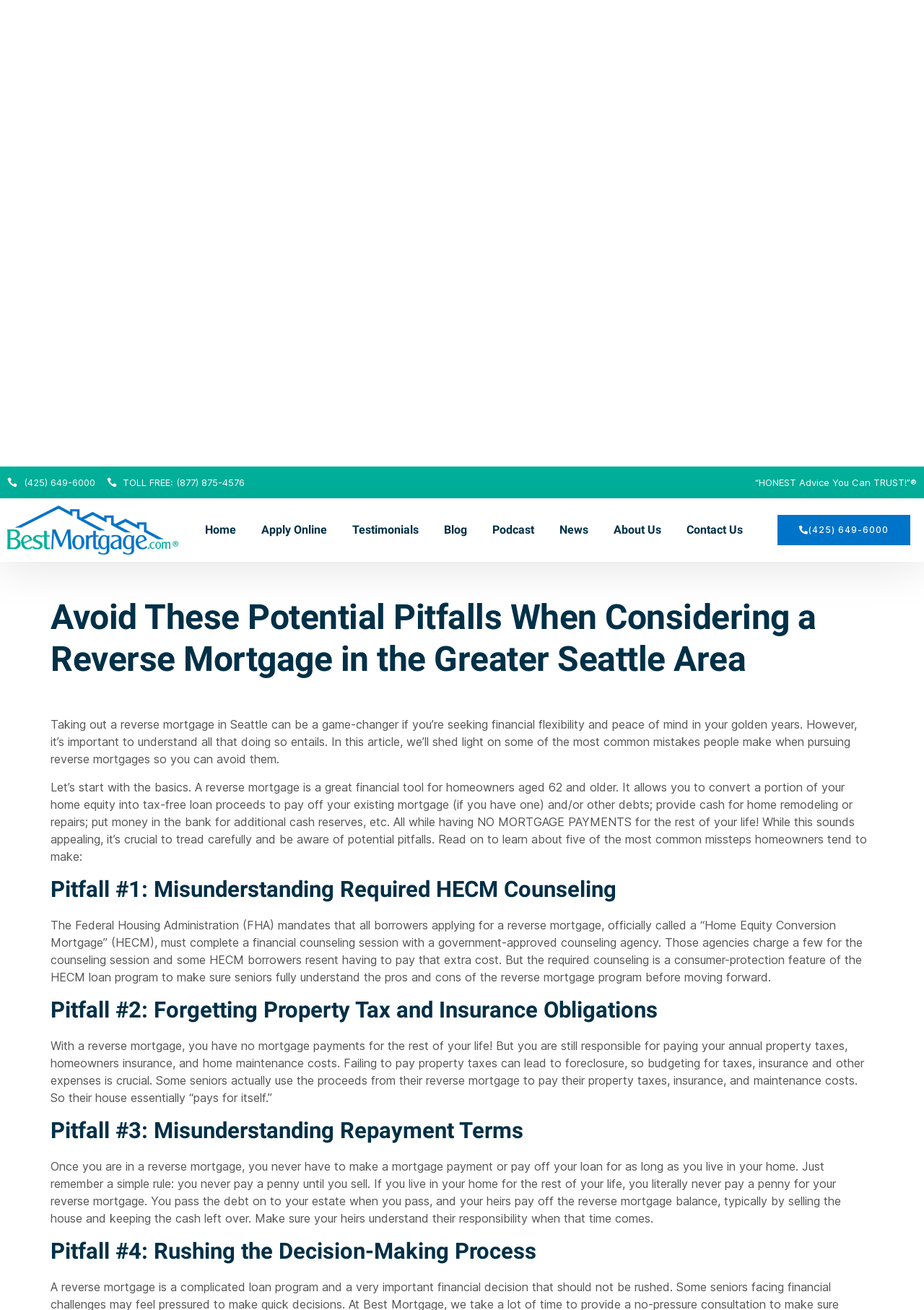What is the phone number to call for toll-free?
Answer the question with a single word or phrase by looking at the picture.

(877) 875-4576